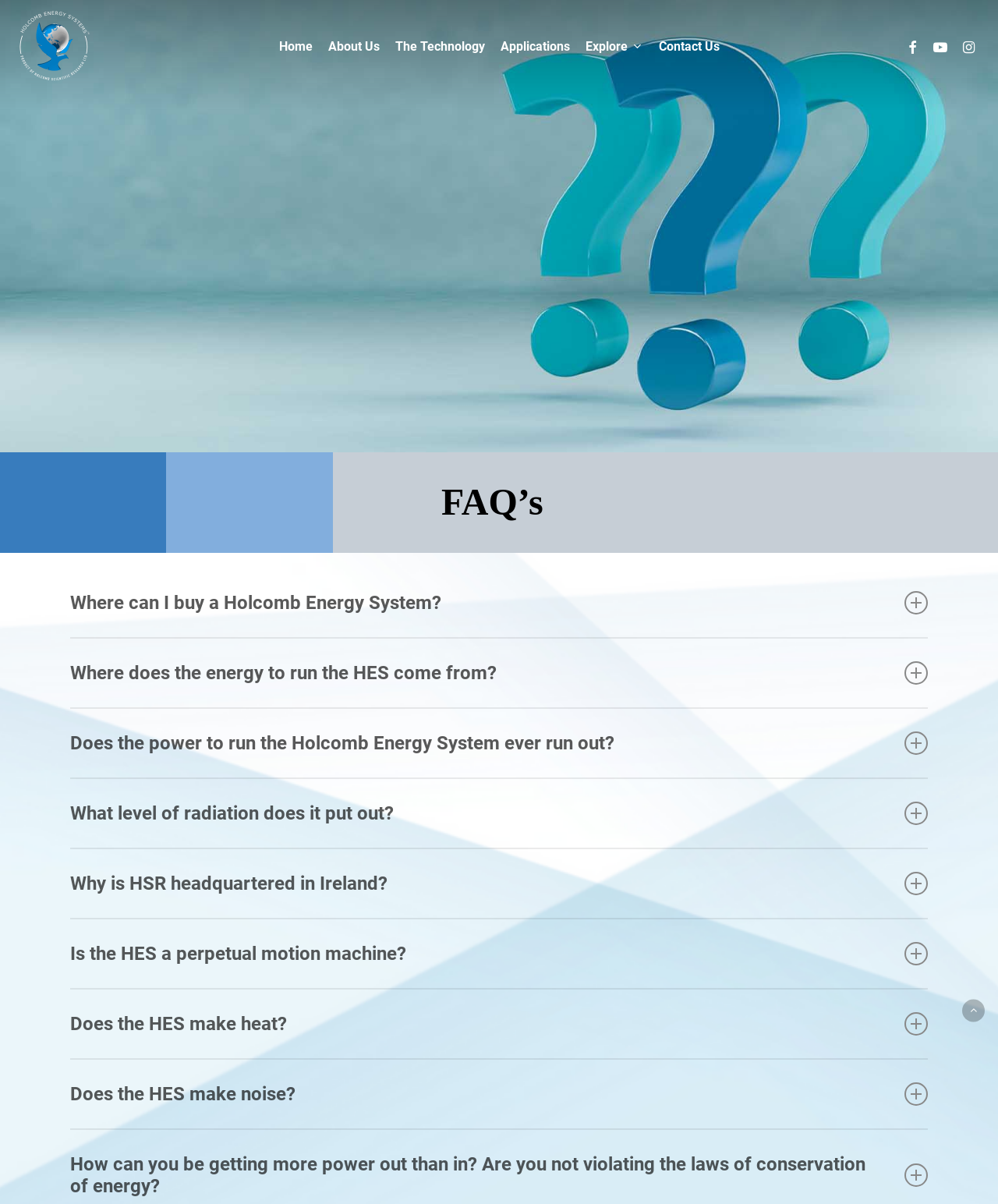Summarize the webpage in an elaborate manner.

The webpage is about Holcomb Energy Systems' FAQ page. At the top, there is a logo of Holcomb Energy Systems, which is an image with a link to the company's homepage. Below the logo, there is a navigation menu with links to different pages, including Home, About Us, The Technology, Applications, Explore, and Contact Us. 

On the right side of the navigation menu, there are social media links to Facebook, YouTube, and Instagram. 

The main content of the page is divided into several sections, each with a heading and a corresponding link. The sections are arranged vertically, with the first section being "FAQ's". 

Below the "FAQ's" section, there are several questions and answers. Each question is a heading with a link, and the answer is a block of text below the question. The questions and answers are arranged vertically, with the first question being "Where can I buy a Holcomb Energy System?" followed by "Where does the energy to run the HES come from?", "Does the power to run the Holcomb Energy System ever run out?", and so on. 

The answers to the questions provide detailed information about the Holcomb Energy System, including its development, functionality, safety, and environmental impact. The text is written in a formal and informative tone, with some technical terms and concepts explained in detail.